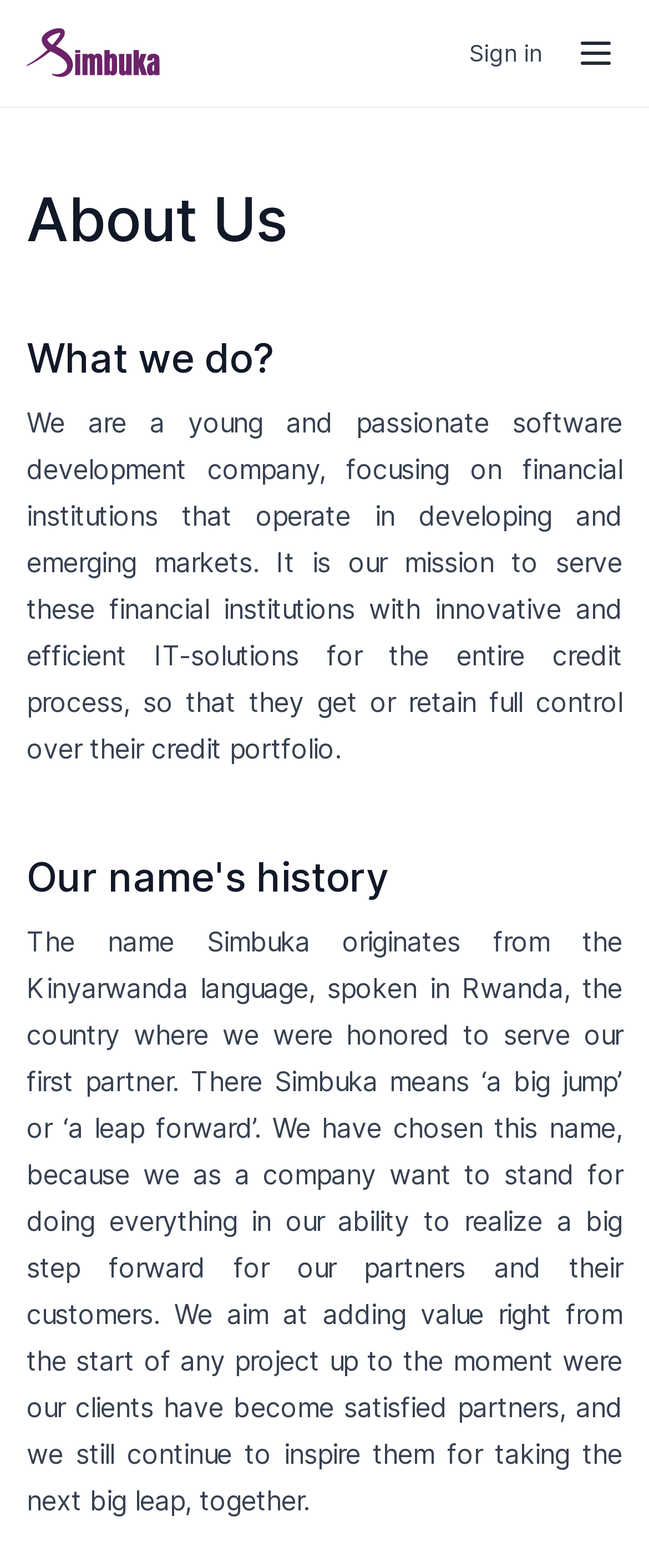What does Simbuka mean?
Carefully analyze the image and provide a detailed answer to the question.

The name Simbuka originates from the Kinyarwanda language, spoken in Rwanda, and it means ‘a big jump’ or ‘a leap forward’. This is mentioned in the section 'Our name's history' on the webpage.